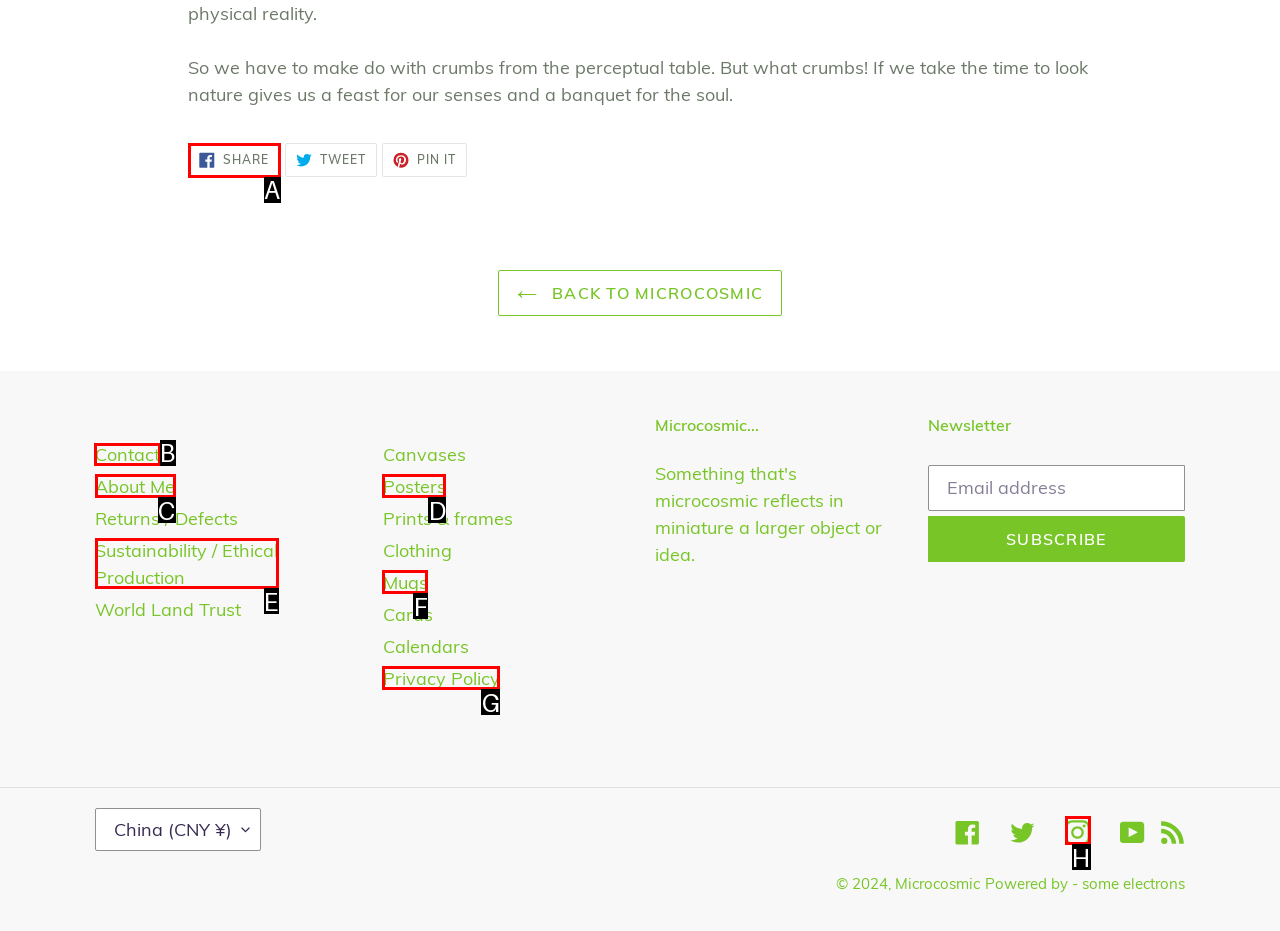Determine which HTML element should be clicked for this task: Go to the original course view page
Provide the option's letter from the available choices.

None